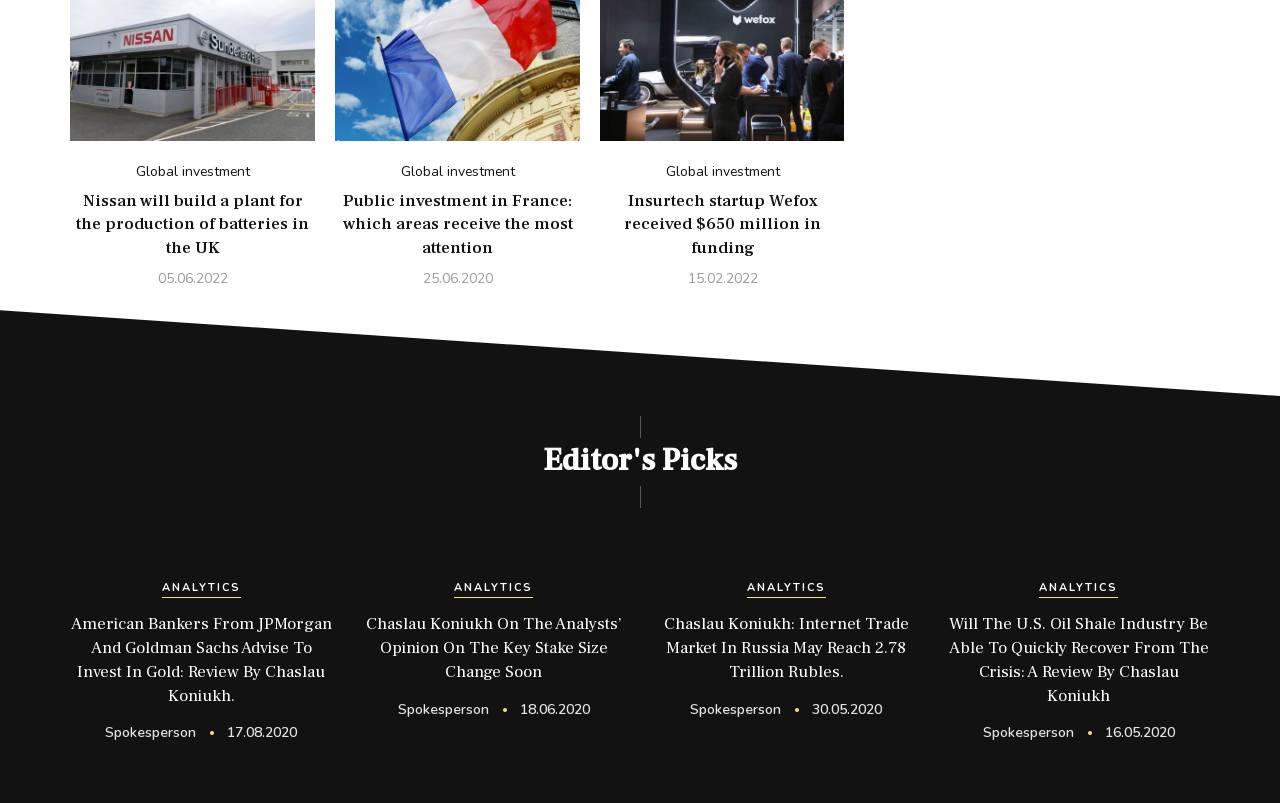Find and specify the bounding box coordinates that correspond to the clickable region for the instruction: "Read article 'Will The U.S. Oil Shale Industry Be Able To Quickly Recover From The Crisis: A Review By Chaslau Koniukh'".

[0.741, 0.764, 0.944, 0.881]